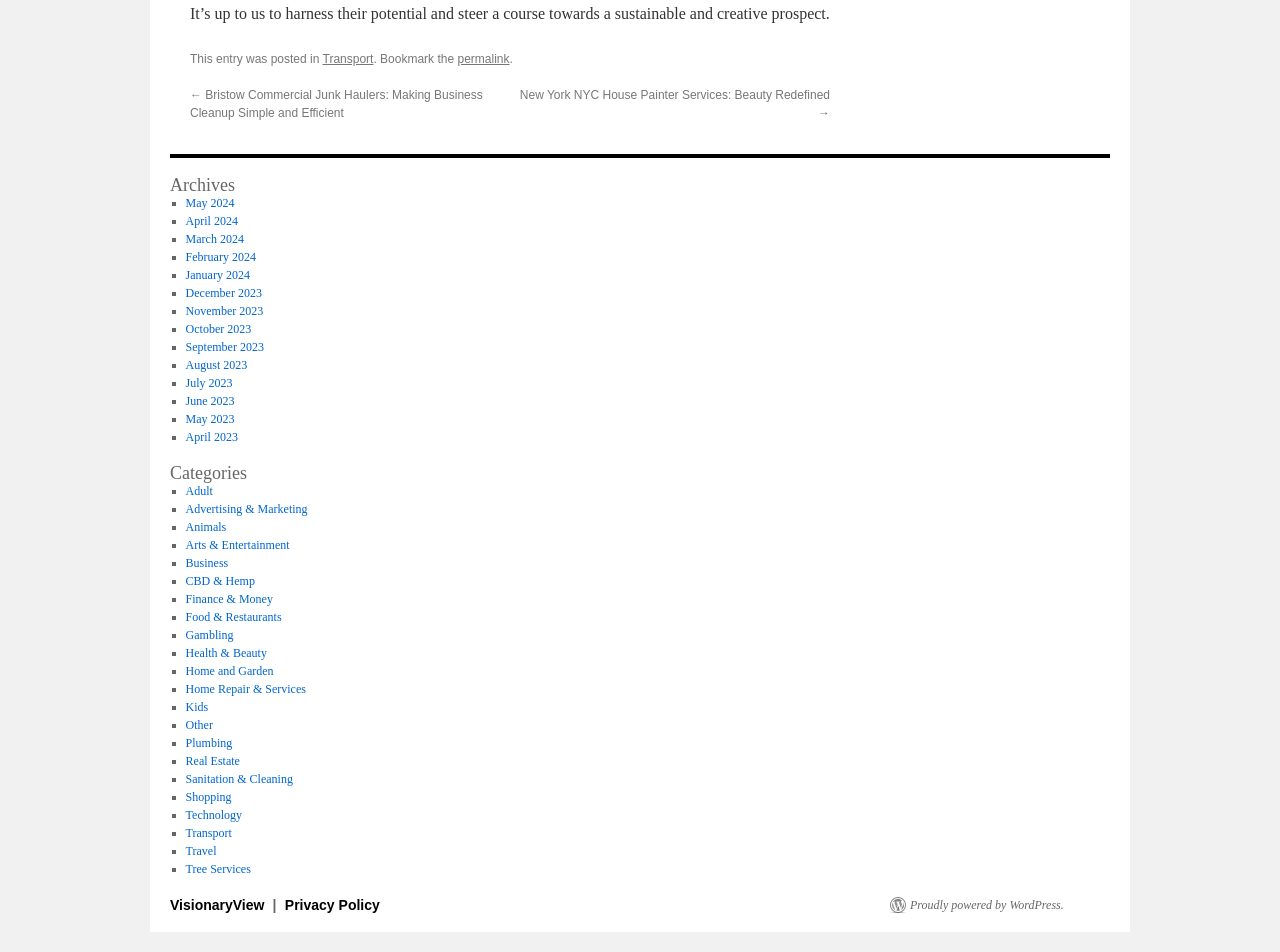Given the description: "SUPPORT", determine the bounding box coordinates of the UI element. The coordinates should be formatted as four float numbers between 0 and 1, [left, top, right, bottom].

None